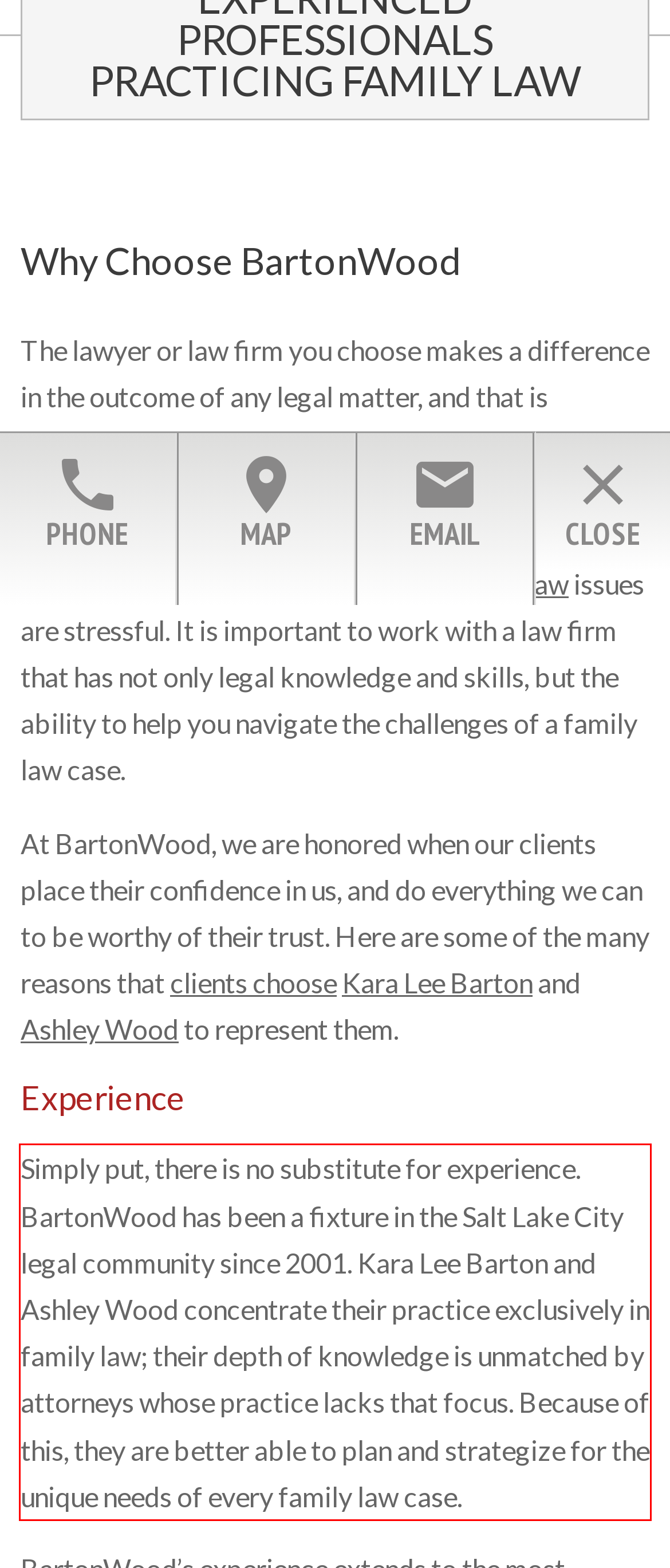Please look at the webpage screenshot and extract the text enclosed by the red bounding box.

Simply put, there is no substitute for experience. BartonWood has been a fixture in the Salt Lake City legal community since 2001. Kara Lee Barton and Ashley Wood concentrate their practice exclusively in family law; their depth of knowledge is unmatched by attorneys whose practice lacks that focus. Because of this, they are better able to plan and strategize for the unique needs of every family law case.